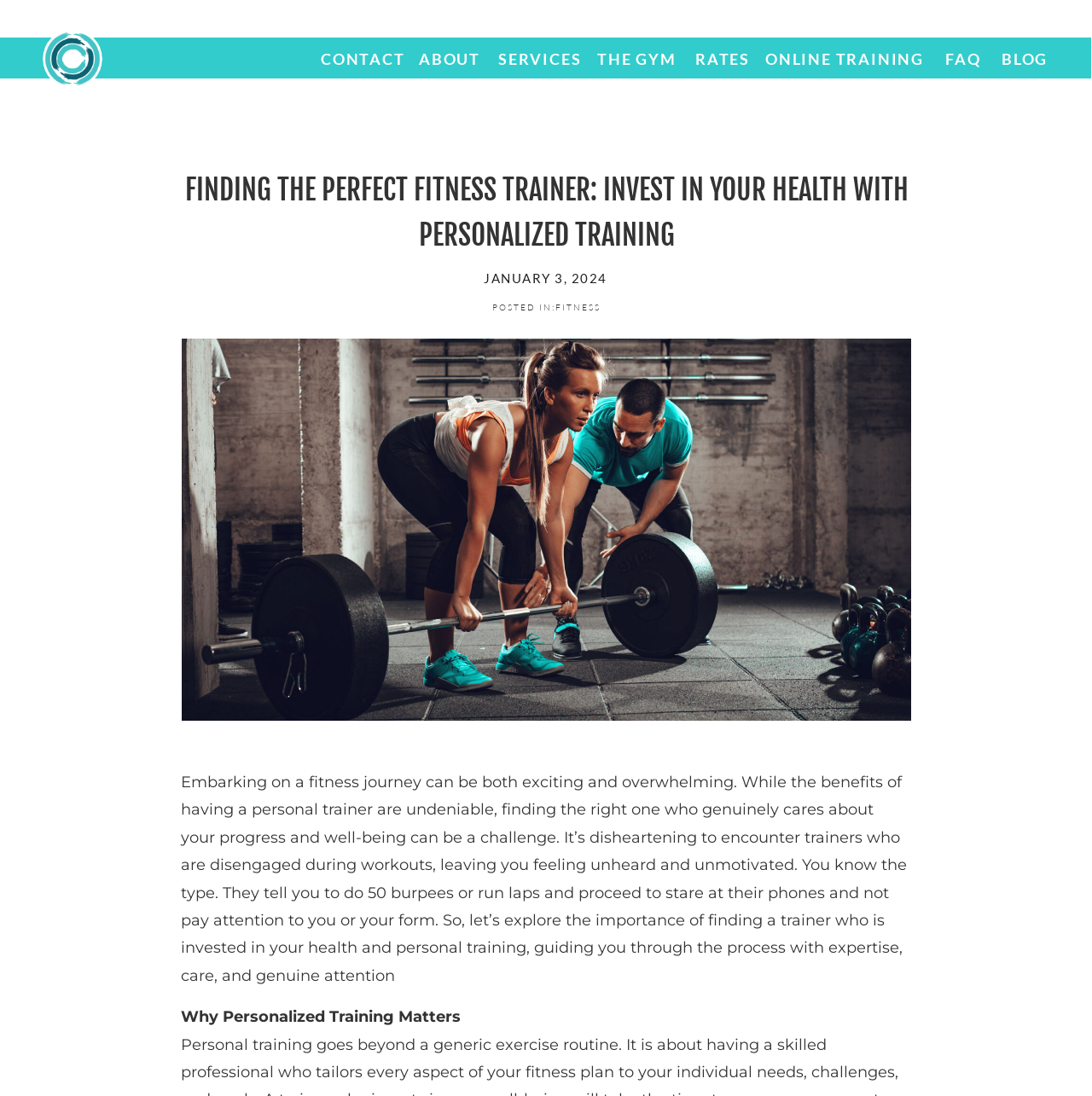Identify the bounding box coordinates for the UI element that matches this description: "contact".

[0.294, 0.041, 0.367, 0.061]